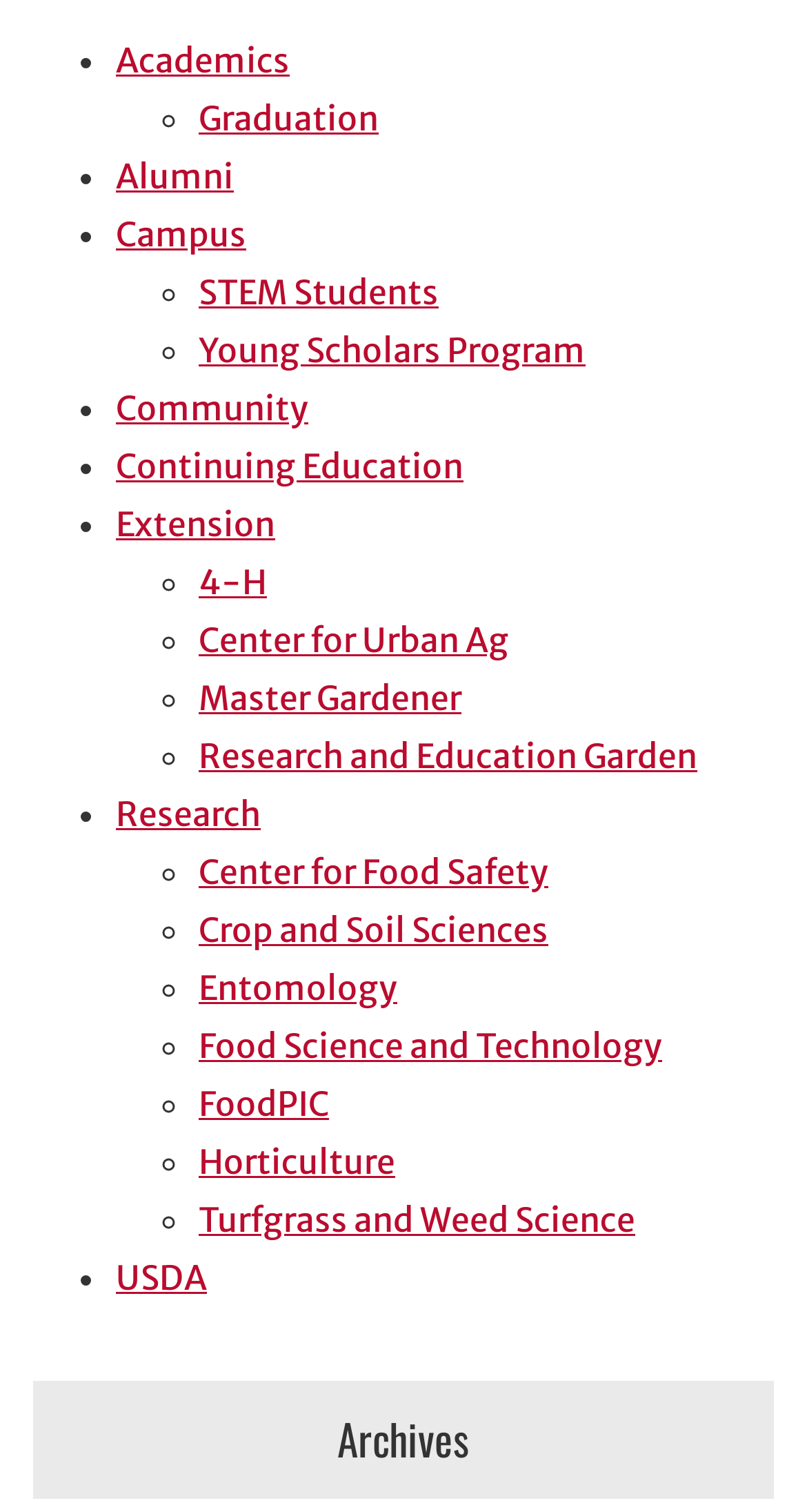Locate the bounding box coordinates of the element you need to click to accomplish the task described by this instruction: "Click on Academics".

[0.144, 0.026, 0.359, 0.054]